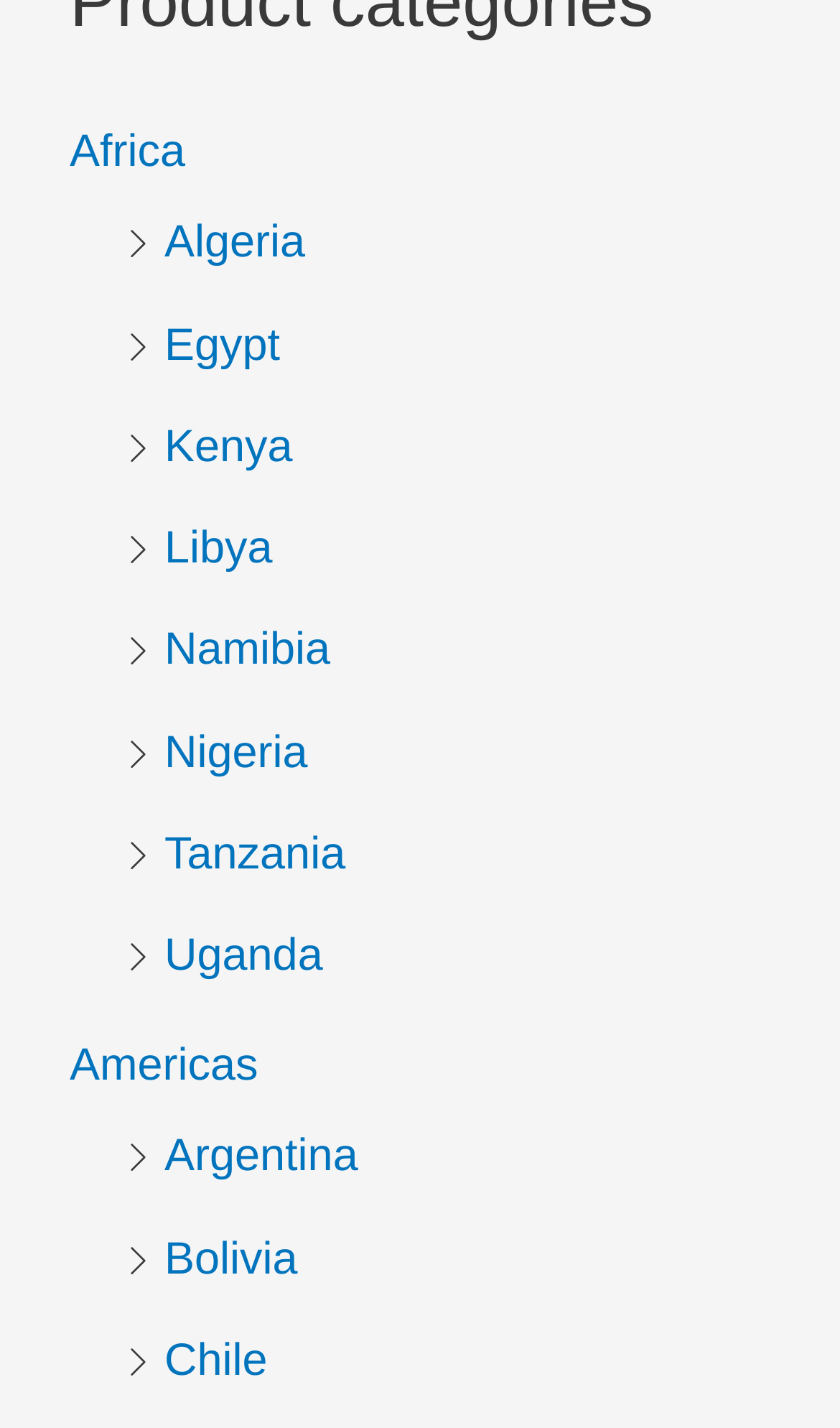Give a short answer using one word or phrase for the question:
How many African countries are listed?

8